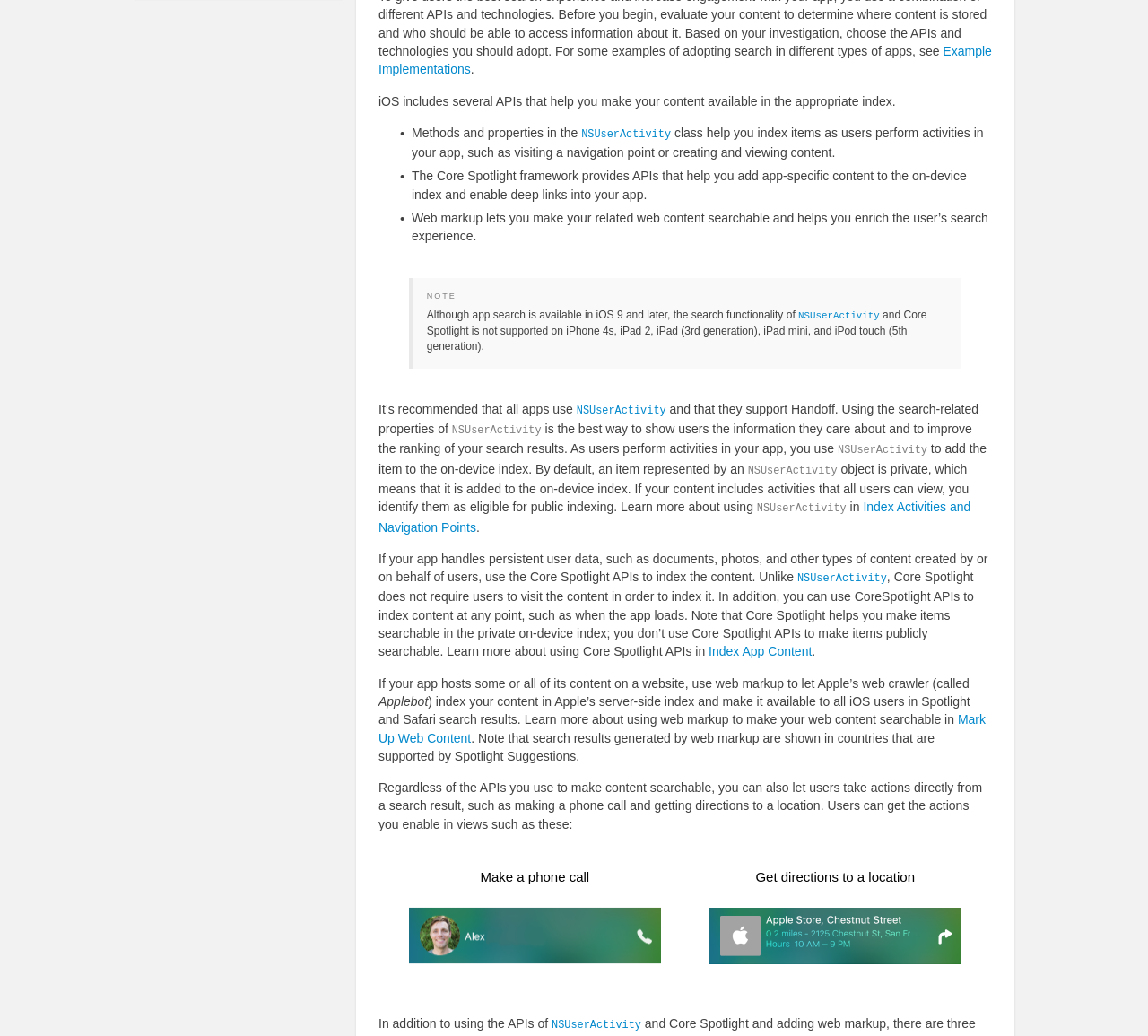What is the benefit of using Core Spotlight APIs?
Answer the question using a single word or phrase, according to the image.

Make items searchable in private on-device index